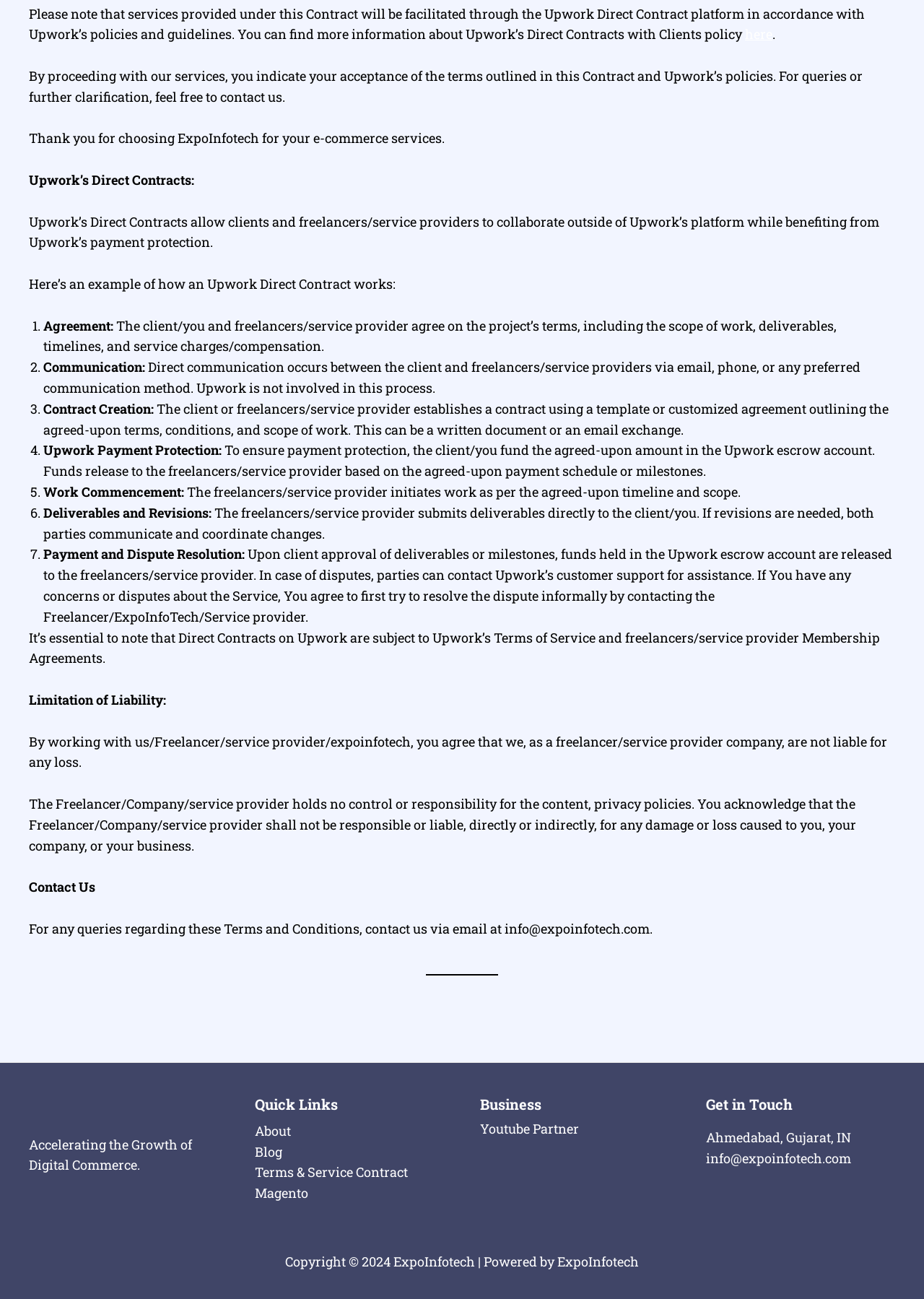Predict the bounding box of the UI element that fits this description: "Blog".

[0.275, 0.88, 0.305, 0.893]